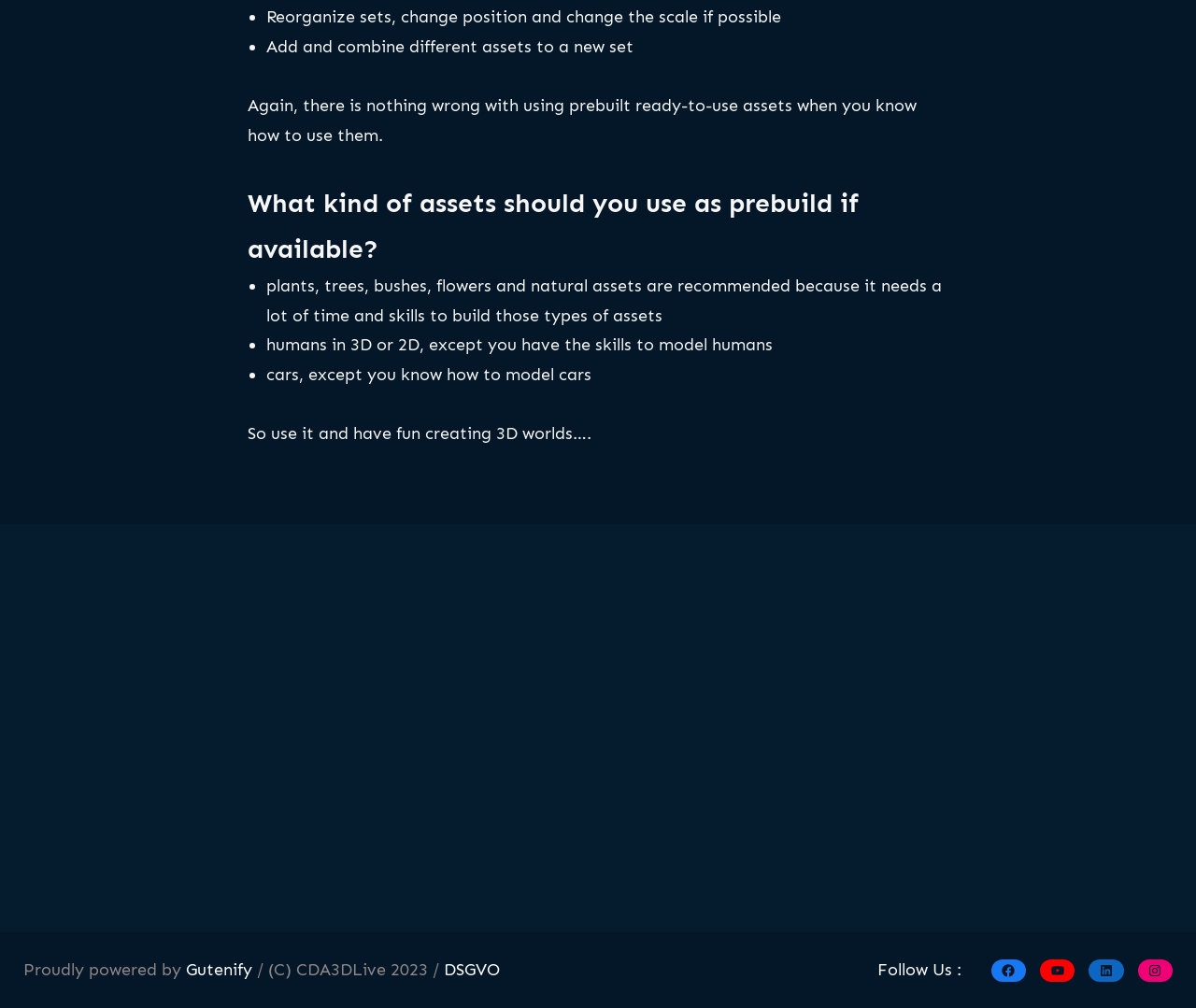What is the year of copyright for CDA3DLive?
Look at the screenshot and give a one-word or phrase answer.

2023